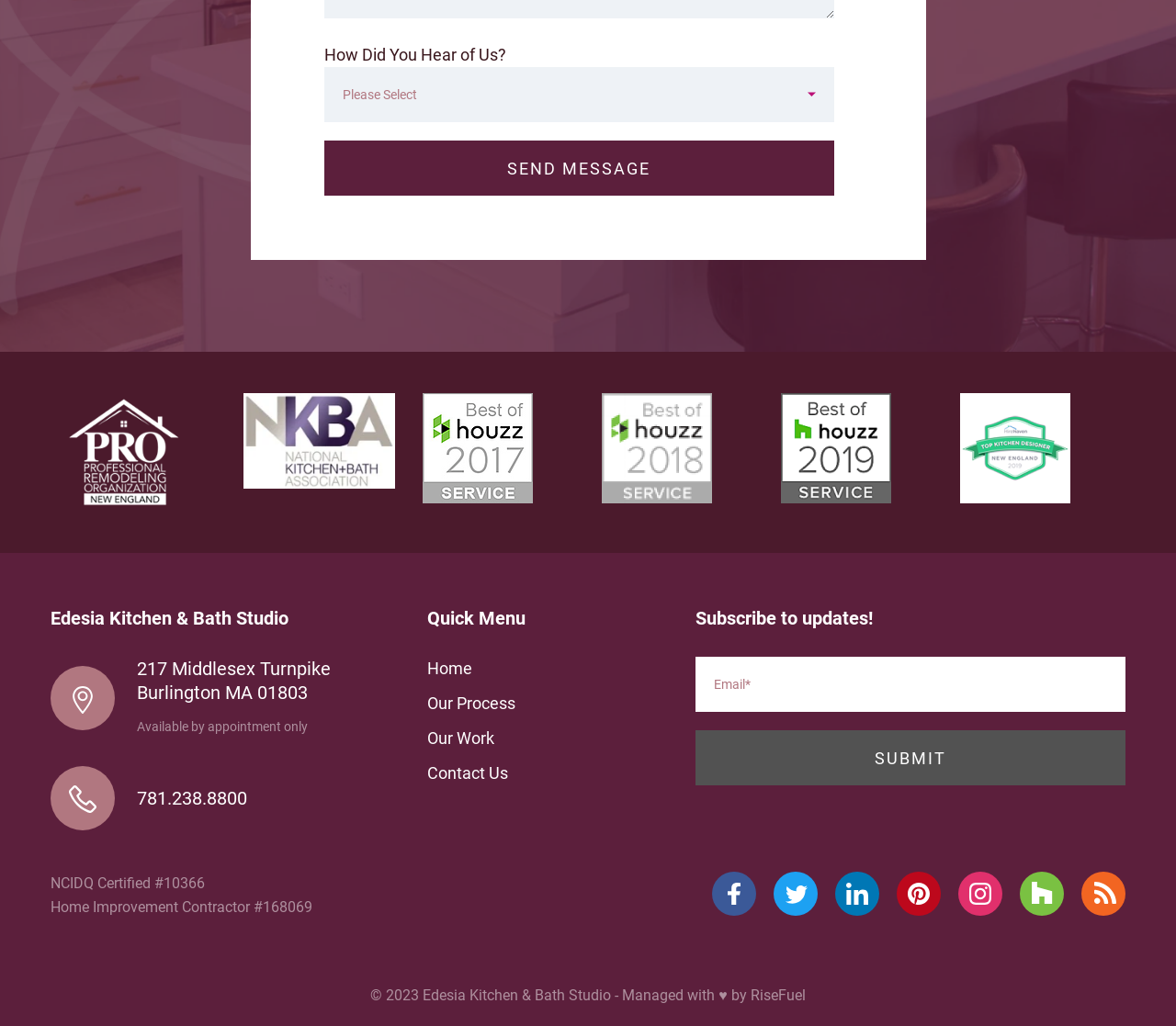What is the company name?
Provide an in-depth and detailed explanation in response to the question.

I found the company name by looking at the heading element with the text 'Edesia Kitchen & Bath Studio' located at the top of the webpage.